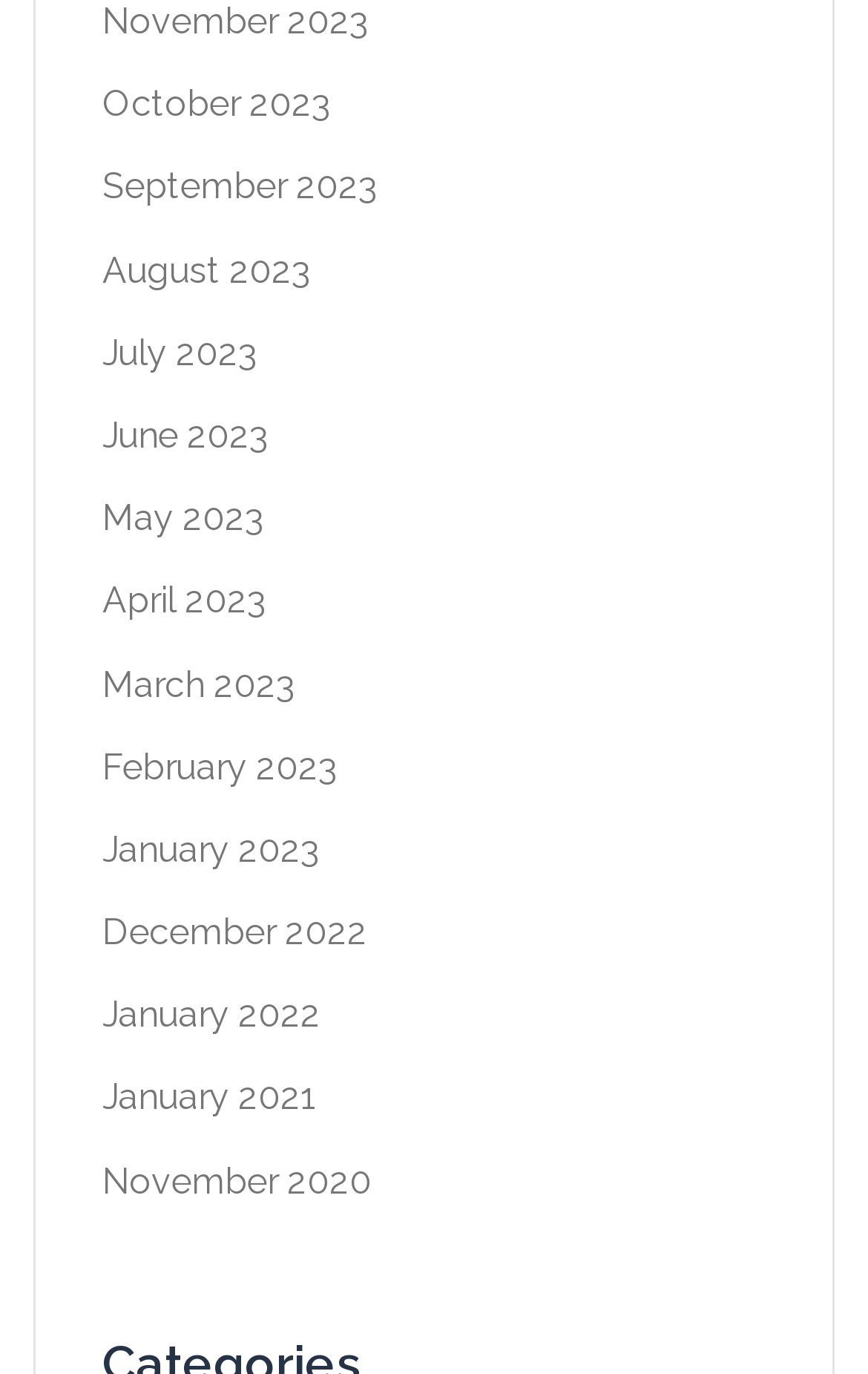Specify the bounding box coordinates of the region I need to click to perform the following instruction: "View January 2022". The coordinates must be four float numbers in the range of 0 to 1, i.e., [left, top, right, bottom].

[0.118, 0.723, 0.369, 0.754]